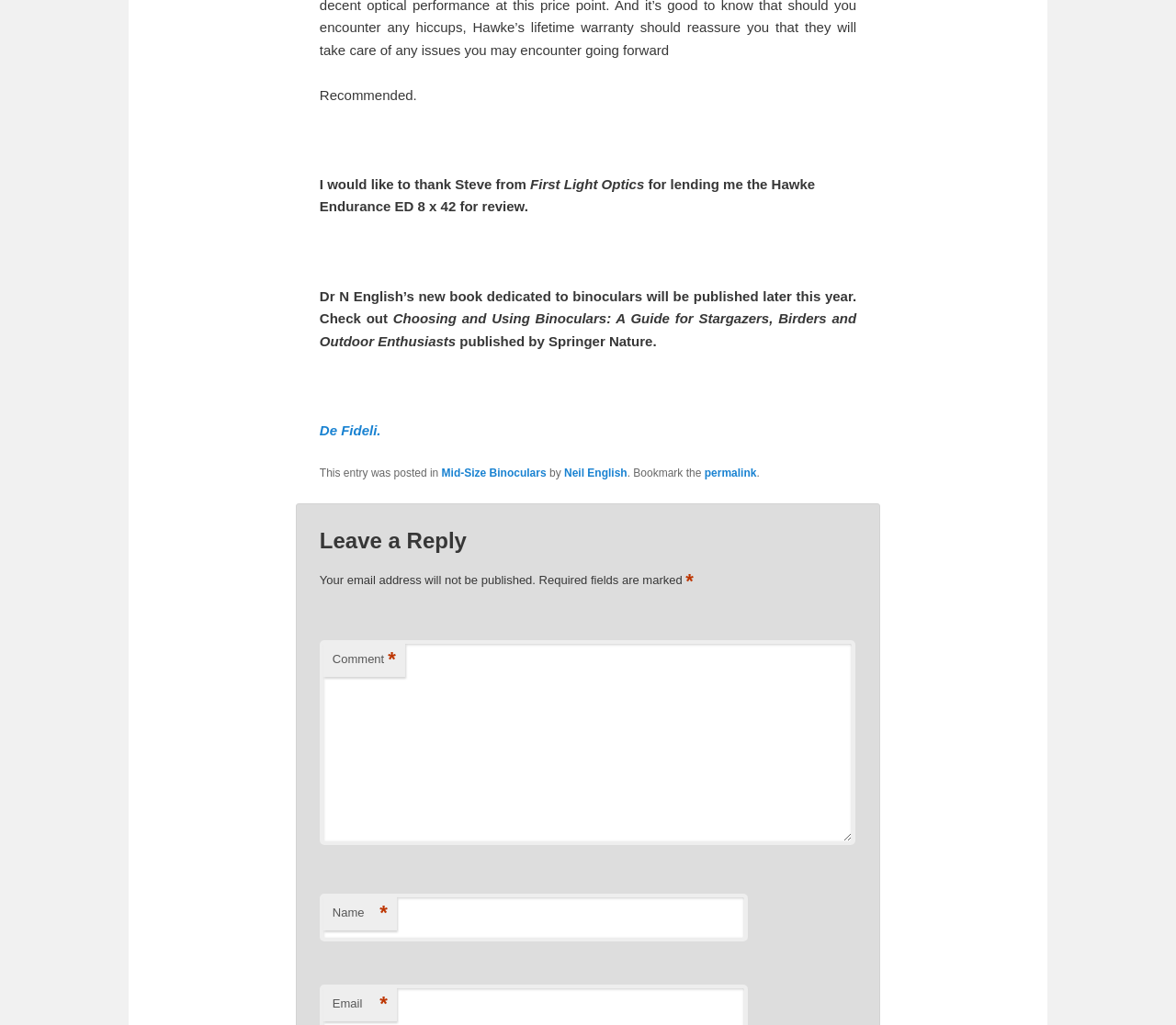Who is the author of the article?
Provide a one-word or short-phrase answer based on the image.

Neil English